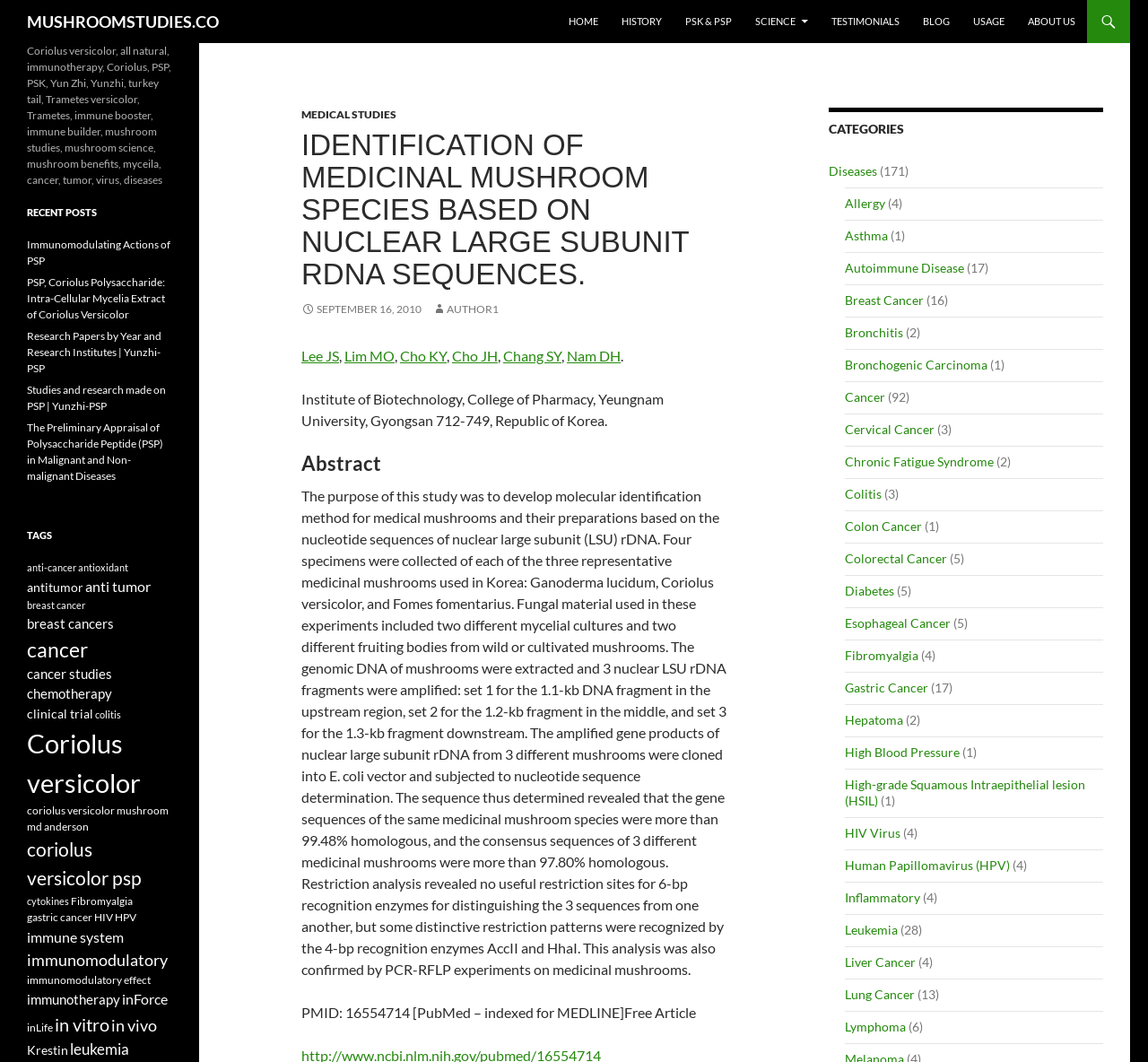What is the title of the webpage?
Give a detailed and exhaustive answer to the question.

I determined the title of the webpage by looking at the heading element with the text 'IDENTIFICATION OF MEDICINAL MUSHROOM SPECIES BASED ON NUCLEAR LARGE SUBUNIT RDNA SEQUENCES.' which is located at the top of the webpage.